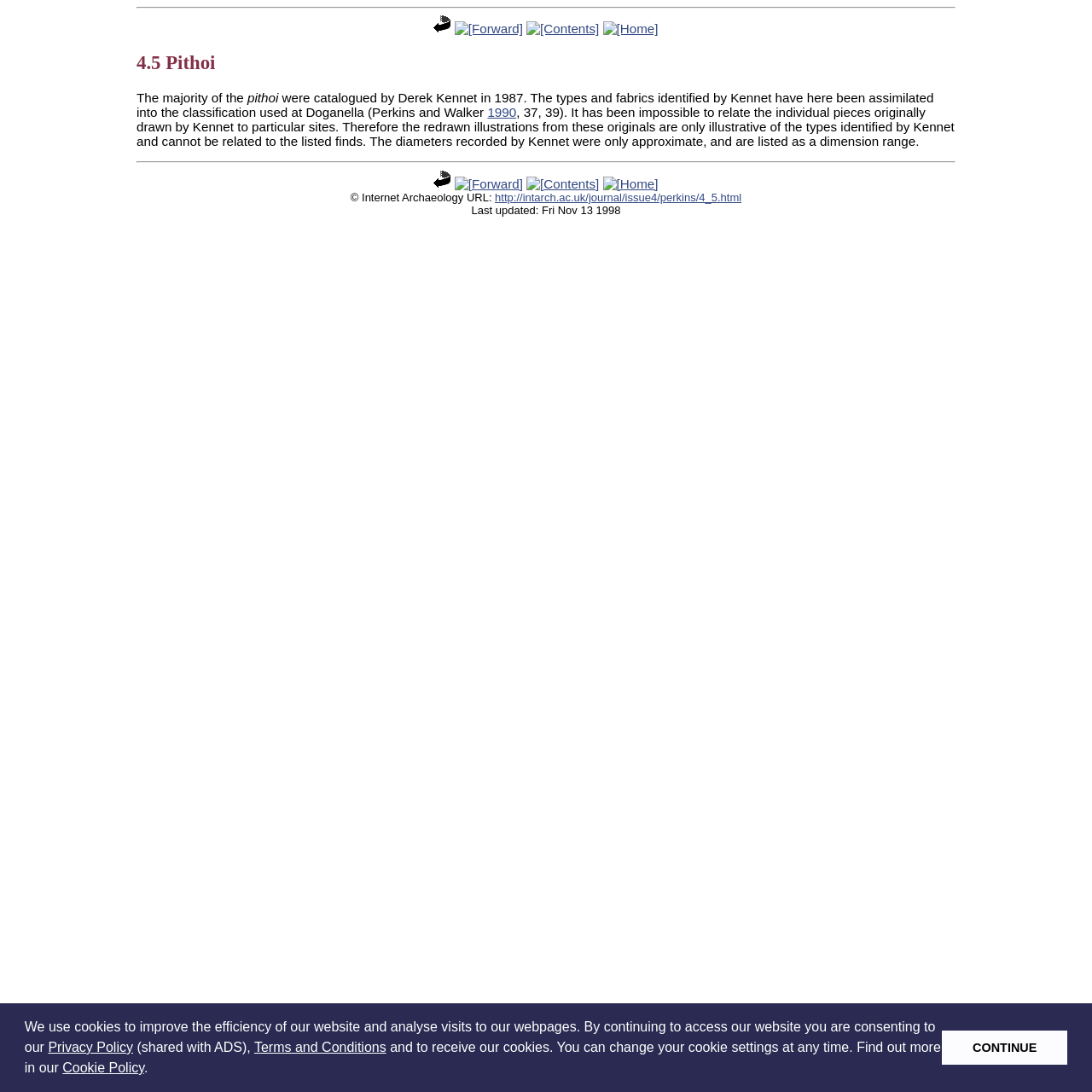Find the bounding box coordinates for the area that should be clicked to accomplish the instruction: "Read about GNLW364-VFD Decanter Centrifuge for Overseas Chemical Plant".

None